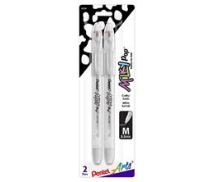Offer a thorough description of the image.

The image showcases a pack of Pentel white gel pens, designed specifically for artists and crafters. The package contains two medium-point pens, ideal for adding highlights and intricate details to various artistic projects. Their smooth gel ink allows for effortless application on both dark and light surfaces, making them versatile tools for sketching, writing, and crafting. The playful design on the packaging emphasizes the fun and creativity these pens can inspire, appealing to both professional artists and hobbyists looking to enhance their work with striking white accents.